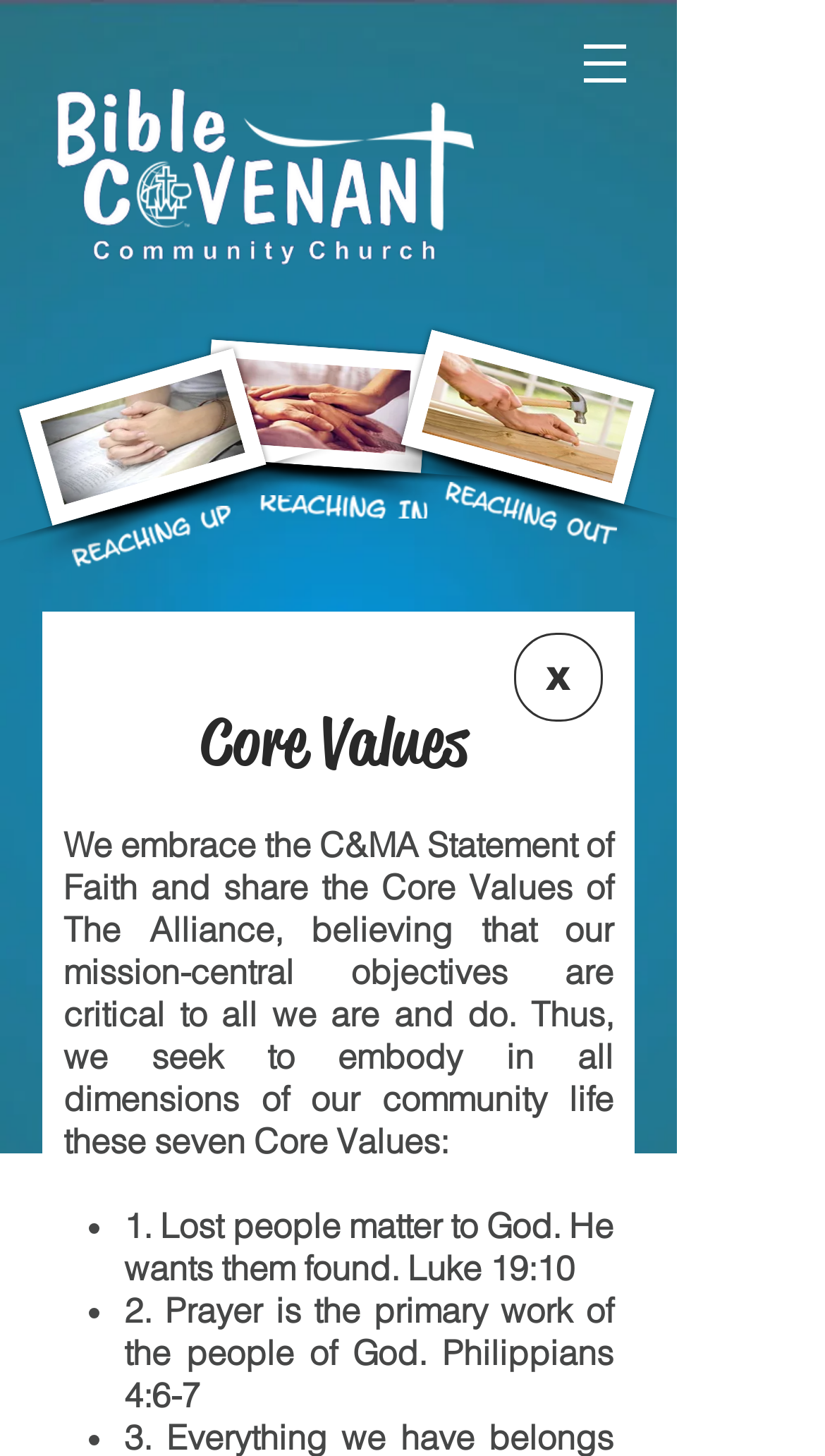Analyze the image and give a detailed response to the question:
Is there a navigation menu?

The navigation menu can be found in the navigation element with bounding box coordinates [0.644, 0.015, 0.821, 0.073], which is located at the top-right corner of the webpage. This element contains a button with a popup menu.